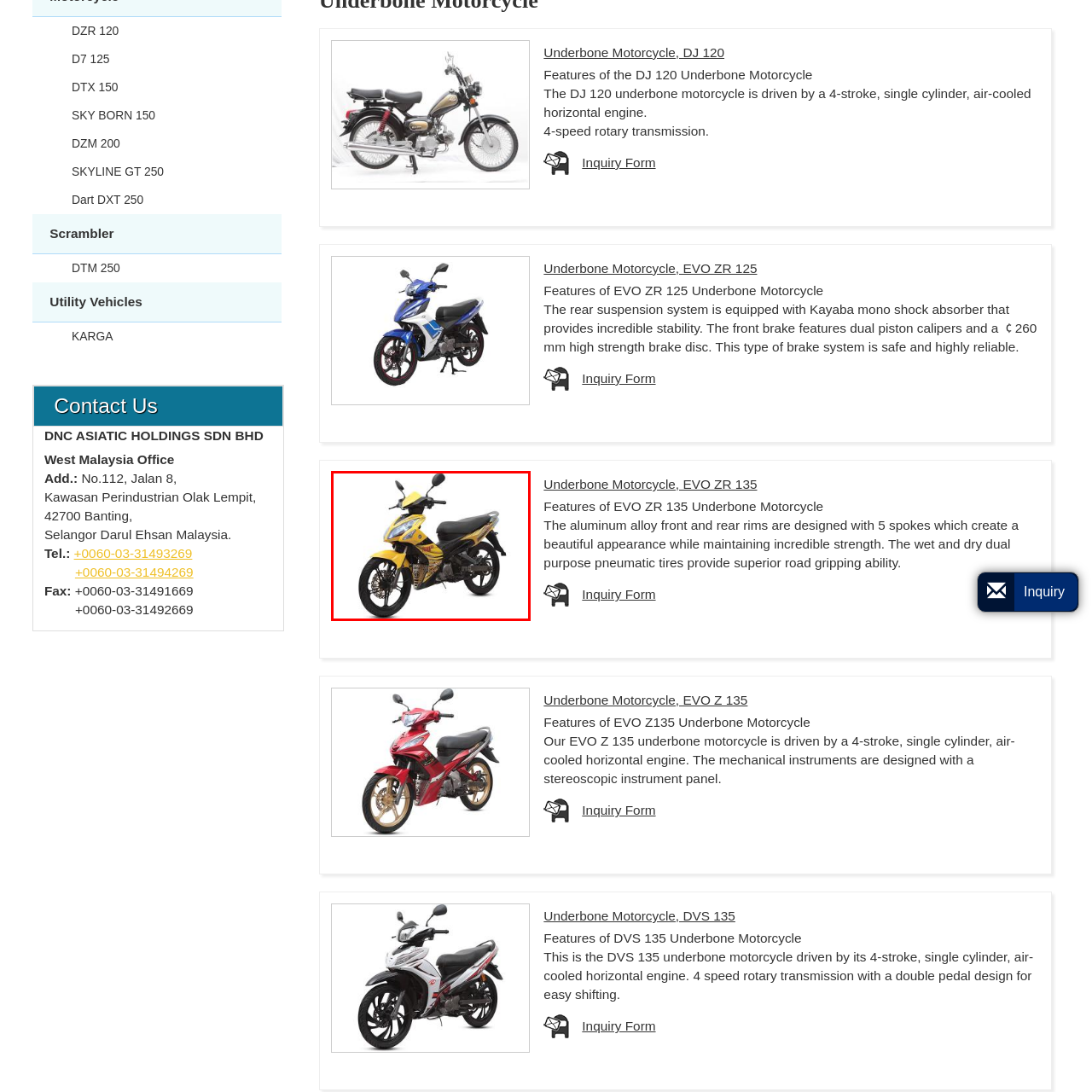Give an in-depth description of the scene depicted in the red-outlined box.

The image displays the vibrant DJ 120 underbone motorcycle, featuring a striking yellow and black design that emphasizes its sporty character. The motorcycle is equipped with a sleek body, modern round headlights, and stylish mirrors, giving it a contemporary look. Notably, the bike is driven by a 4-stroke, single cylinder, air-cooled horizontal engine, providing efficiency and power. Its lightweight construction, combined with a comfortable seating position, makes it an ideal choice for urban commuting and agile maneuvering. The DJ 120 is a great representation of modern underbone motorcycles, designed for both performance and aesthetic appeal.